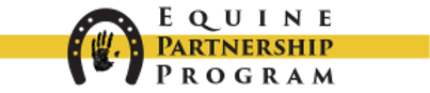Generate a detailed caption that encompasses all aspects of the image.

The image features the logo of the "Equine Partnership Program," prominently displaying the program's name in bold typography. Above the name, a stylized horseshoe is illustrated, symbolizing the connection between horses and therapy. A distinctive handprint in the center of the horseshoe represents the program's focus on personal growth and healing through equine-assisted therapy. The color scheme combines black and yellow, creating a vibrant and eye-catching design that reflects the program's commitment to fostering relationships between individuals and horses. This logo encapsulates the essence of the program, highlighting its mission to provide therapeutic support and partnership with equines.